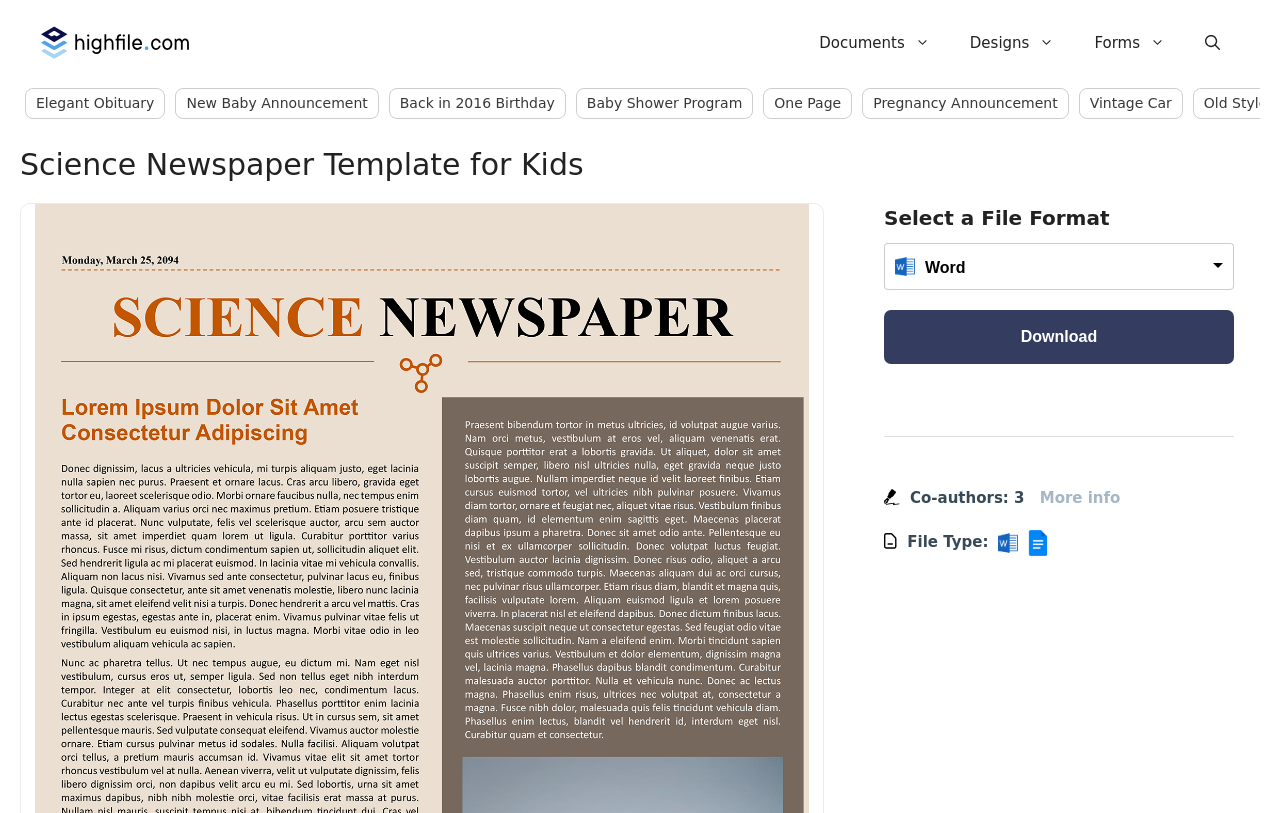Determine the main headline from the webpage and extract its text.

Science Newspaper Template for Kids